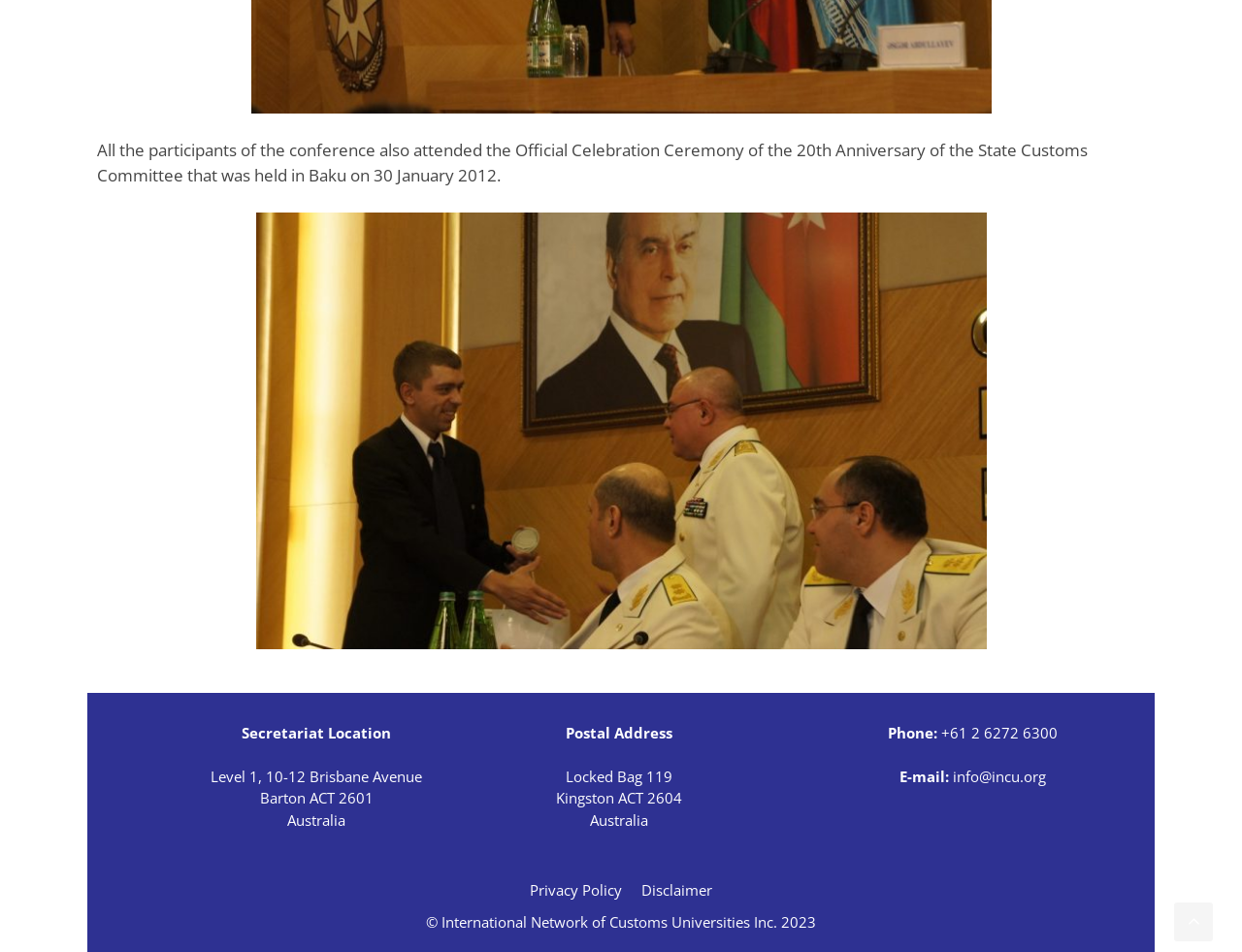Answer the question using only a single word or phrase: 
What is the location of the Secretariat?

Level 1, 10-12 Brisbane Avenue, Barton ACT 2601, Australia